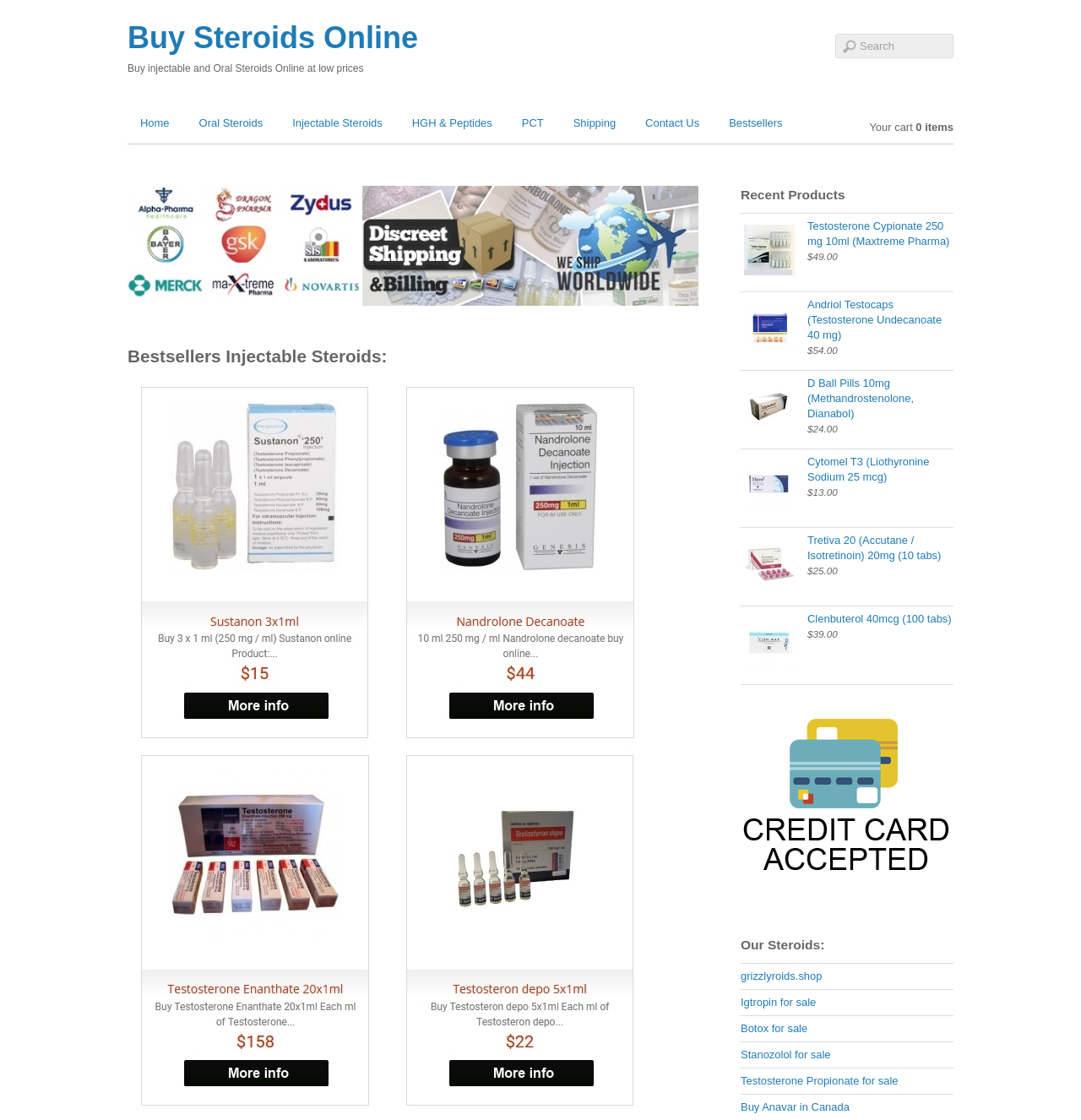What is the category of the product shown in the image?
Using the screenshot, give a one-word or short phrase answer.

Injectable Steroids